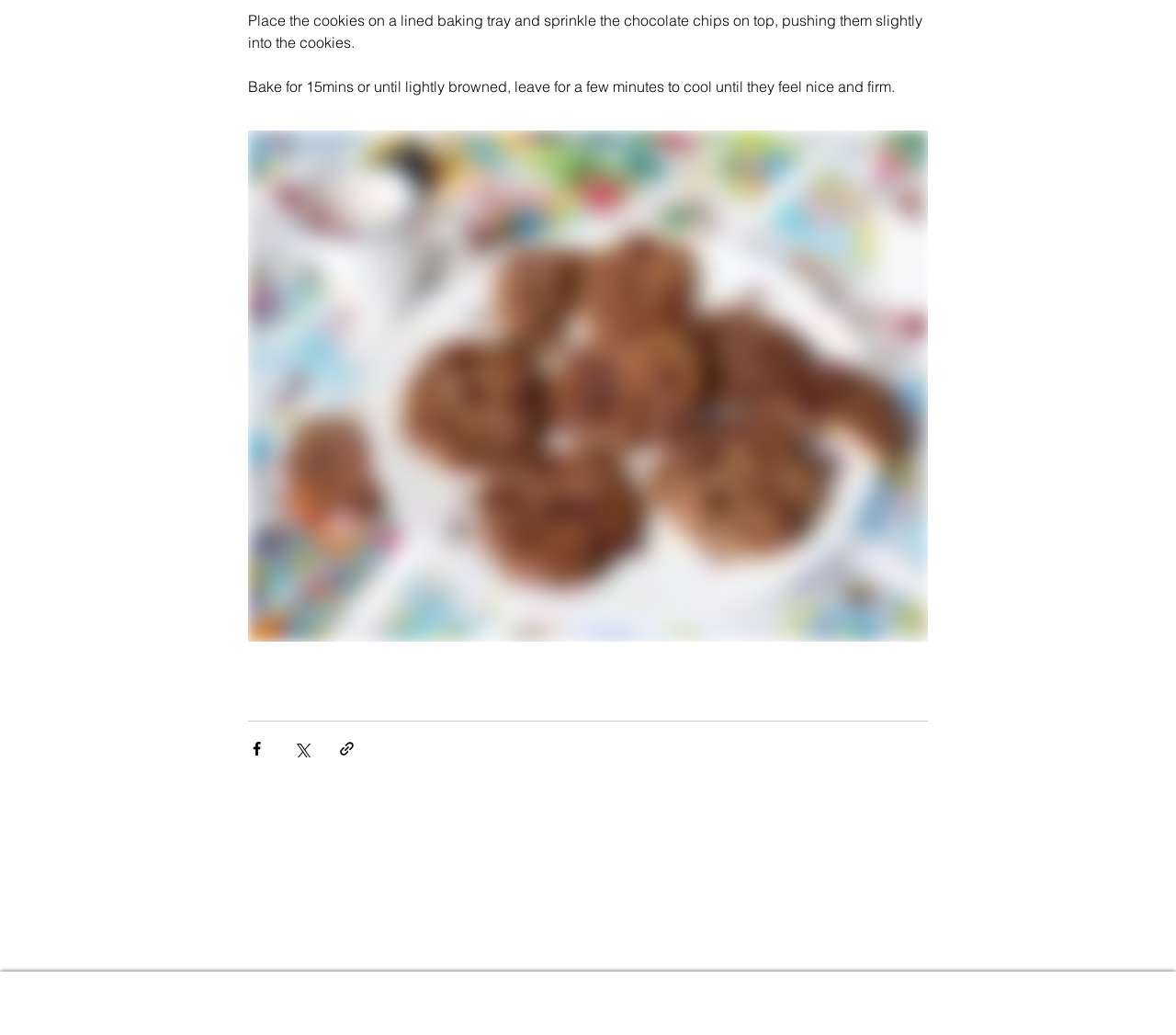What is the content of the text at the top of the webpage?
Give a thorough and detailed response to the question.

The text at the top of the webpage contains a recipe for cookies, specifically the instruction to place the cookies on a lined baking tray and sprinkle chocolate chips on top.